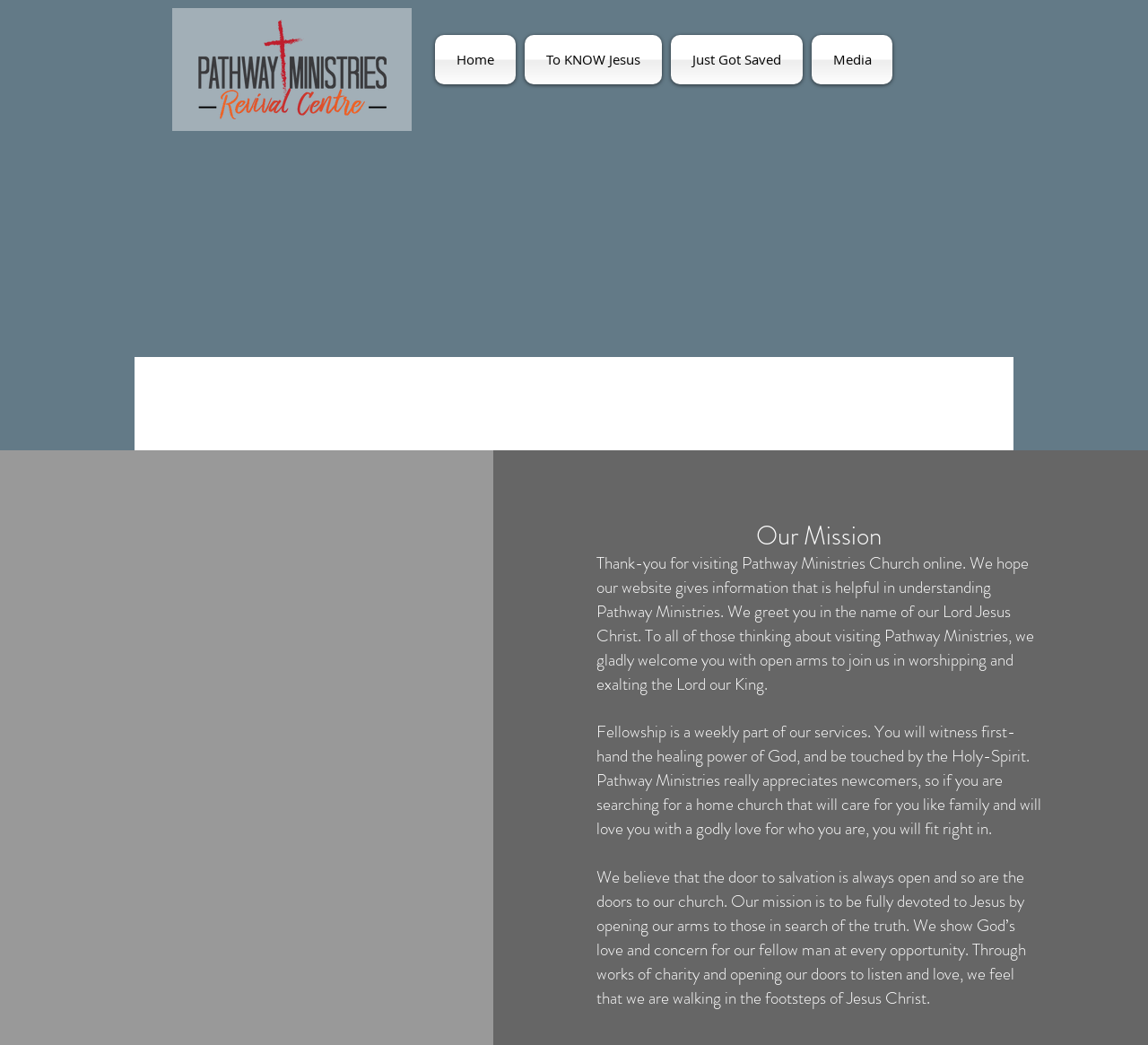Provide the bounding box coordinates of the UI element that matches the description: "aria-label="Google Maps" title="Google Maps"".

[0.053, 0.778, 0.376, 0.936]